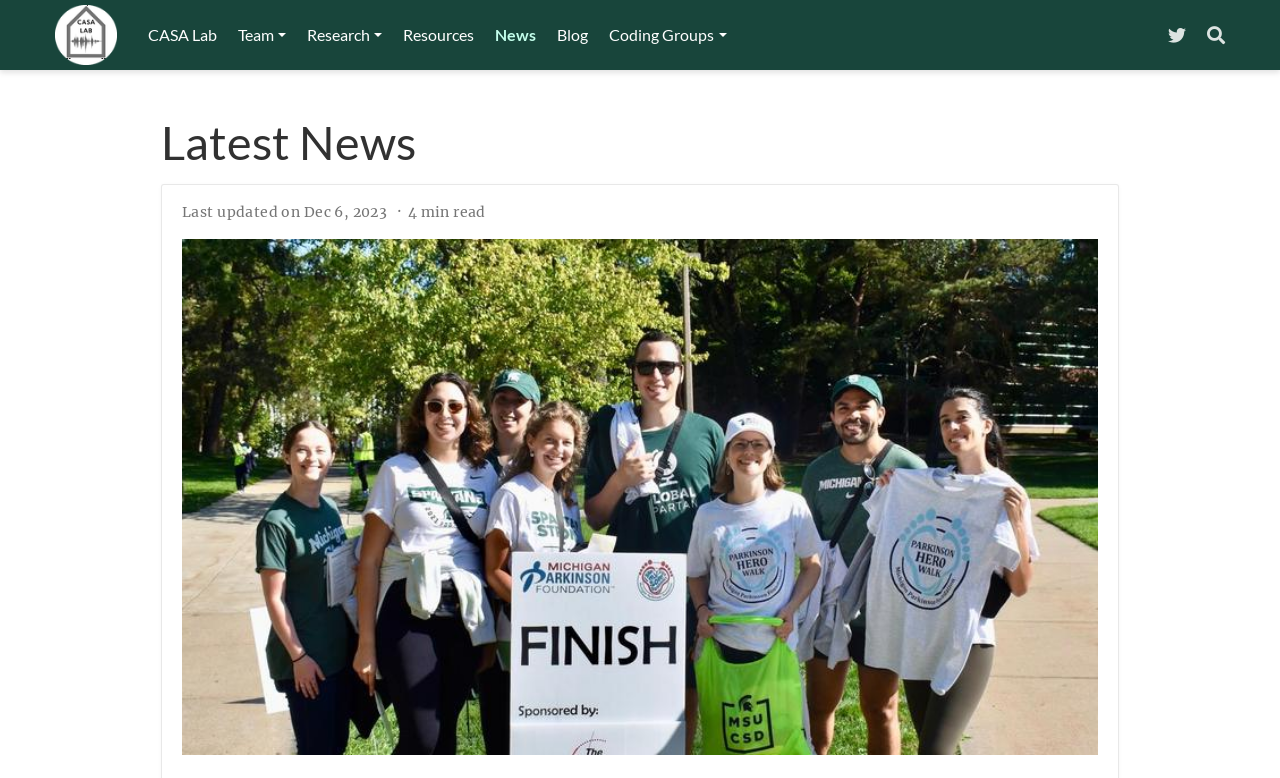Based on the element description Team, identify the bounding box coordinates for the UI element. The coordinates should be in the format (top-left x, top-left y, bottom-right x, bottom-right y) and within the 0 to 1 range.

[0.178, 0.018, 0.232, 0.071]